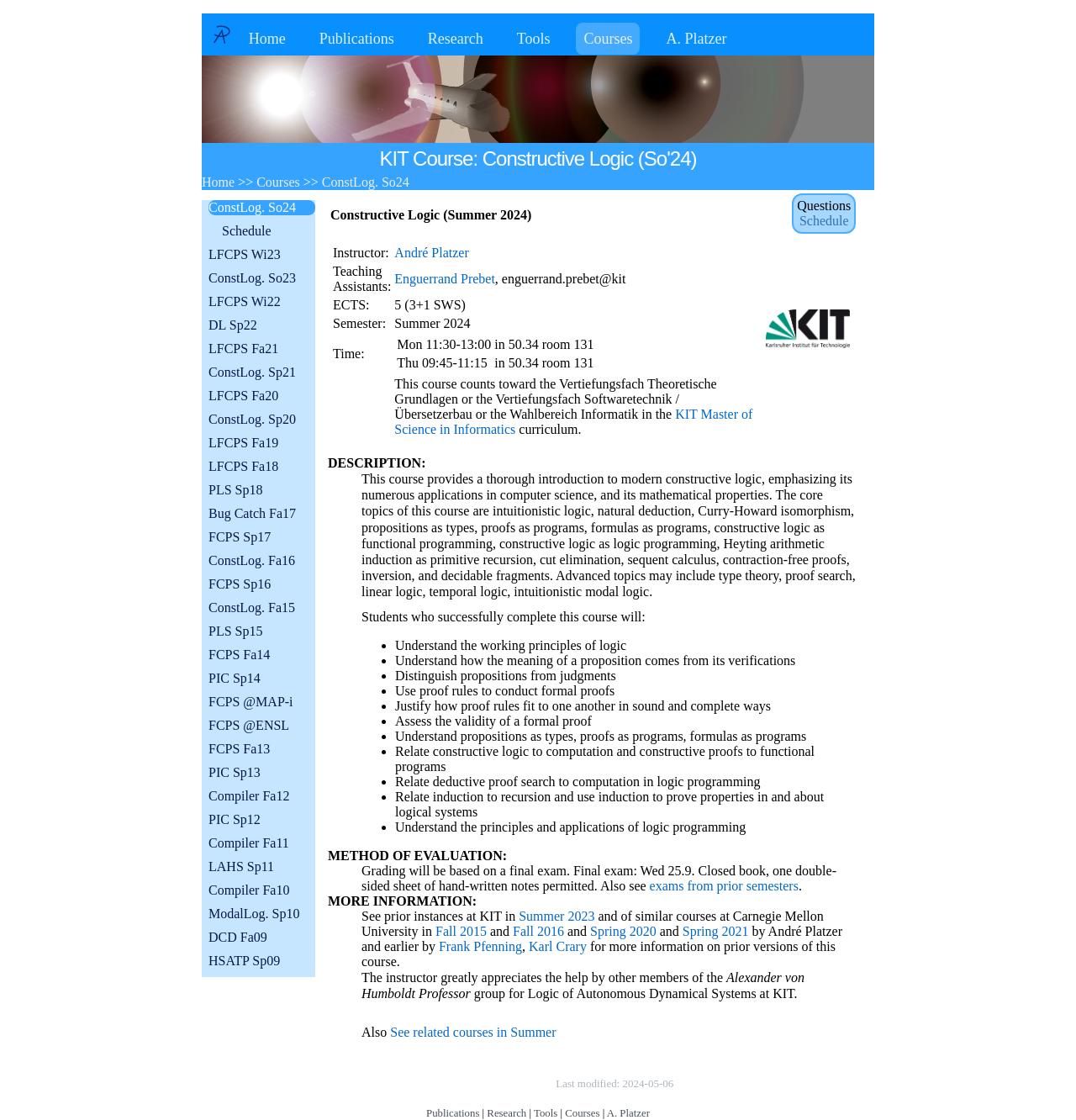Using the details in the image, give a detailed response to the question below:
What is the time of the course Constructive Logic on Thursdays?

The answer can be found in the table on the webpage, which provides details about the course. In the row for 'Time:', the value is 'Mon 11:30-13:00 in 50.34 room 131 Thu 09:45-11:15 in 50.34 room 131', indicating that the course is held on Thursdays from 09:45-11:15.